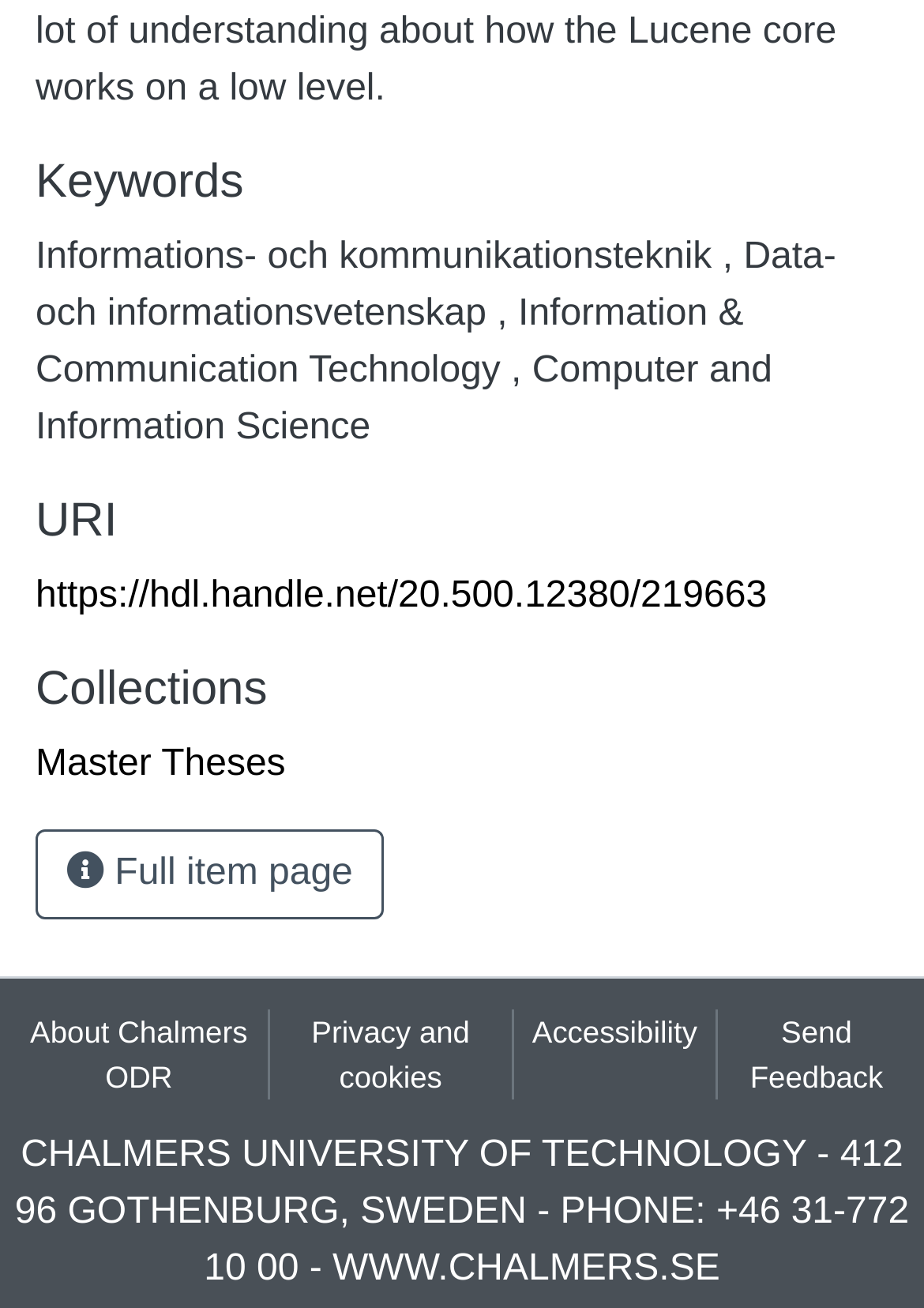Please give a concise answer to this question using a single word or phrase: 
What is the URL of the thesis?

https://hdl.handle.net/20.500.12380/219663